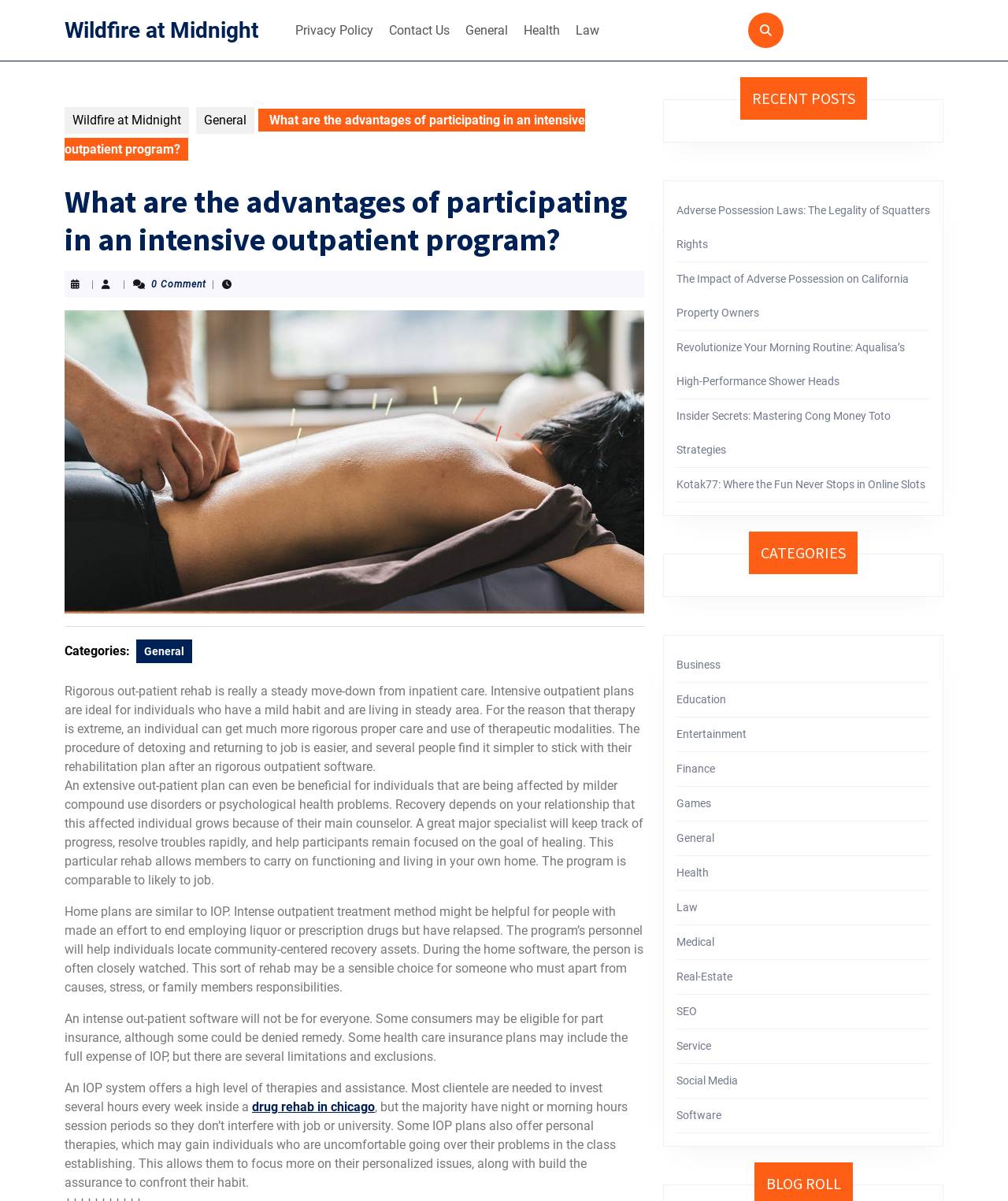Find the bounding box coordinates of the clickable area that will achieve the following instruction: "Call the Vanier Clinic".

None